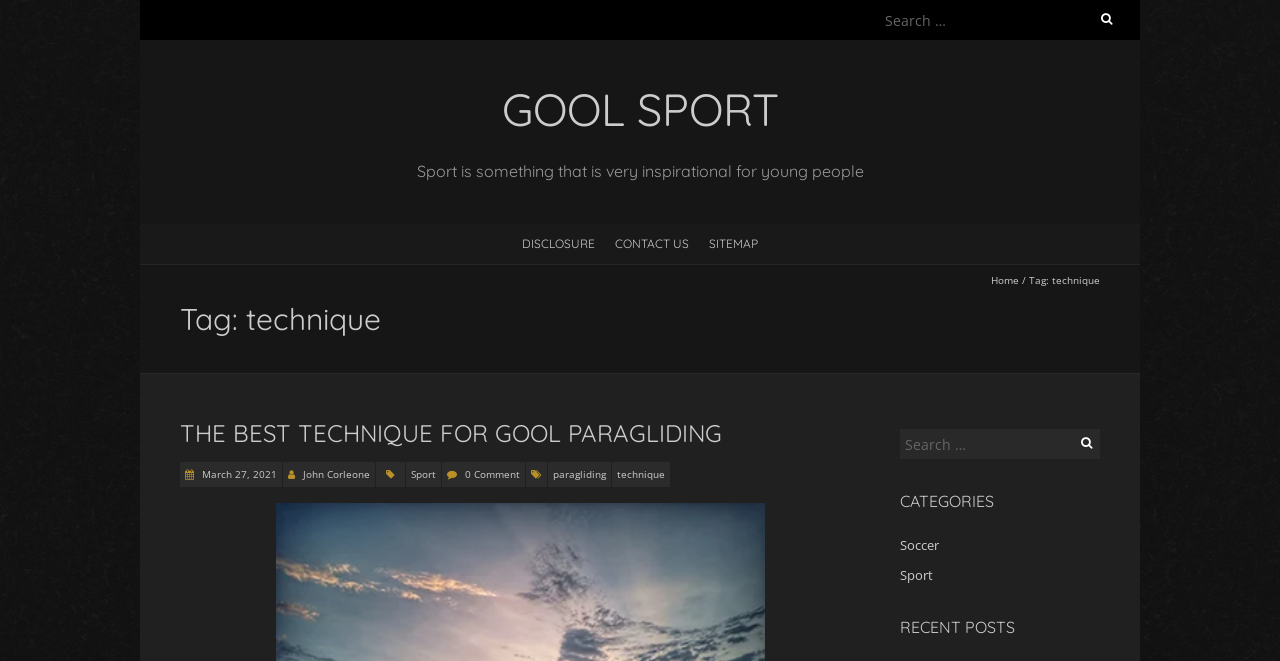Given the element description "John Corleone" in the screenshot, predict the bounding box coordinates of that UI element.

[0.237, 0.707, 0.289, 0.728]